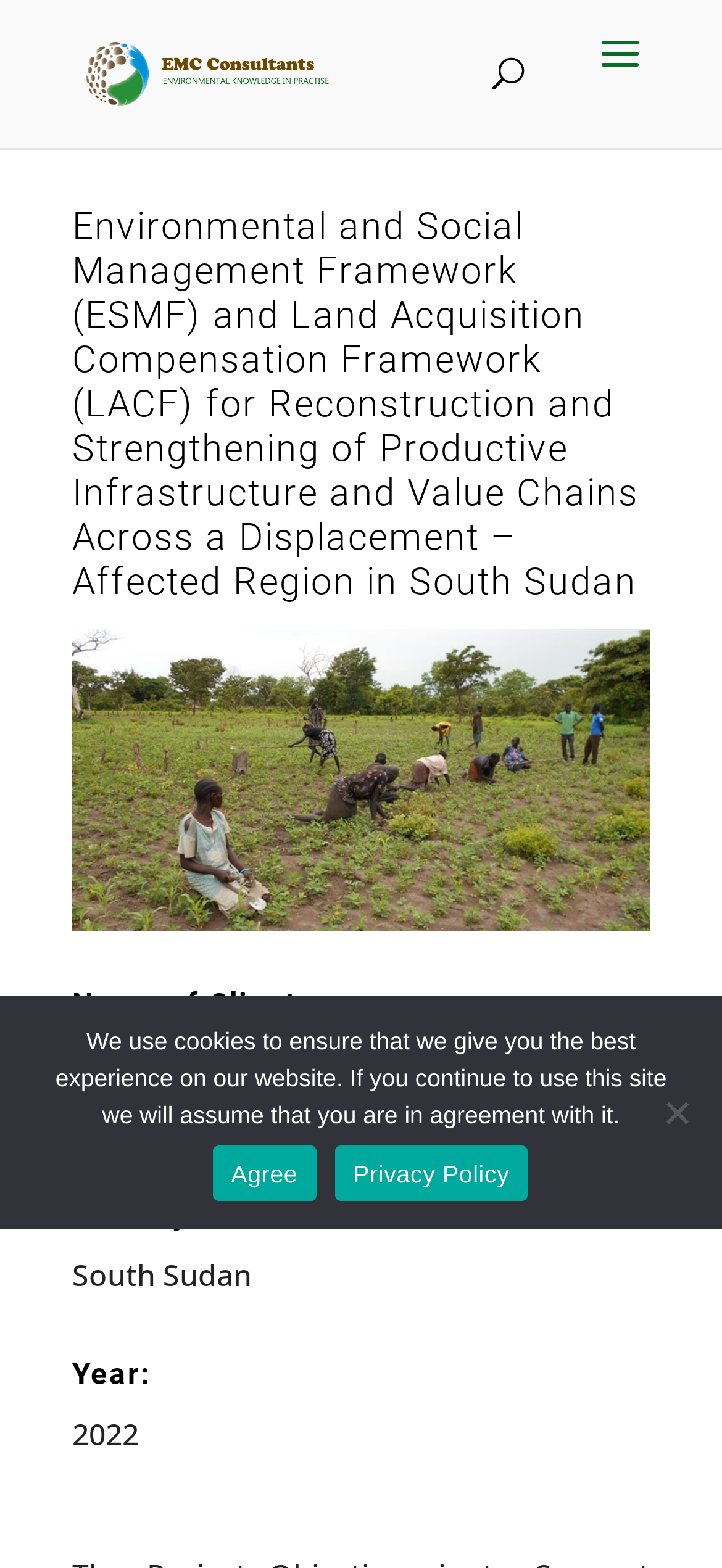Using the image as a reference, answer the following question in as much detail as possible:
In which year was the project implemented?

I found the answer by looking at the section with the heading 'Year:' and reading the static text that follows, which is '2022'.